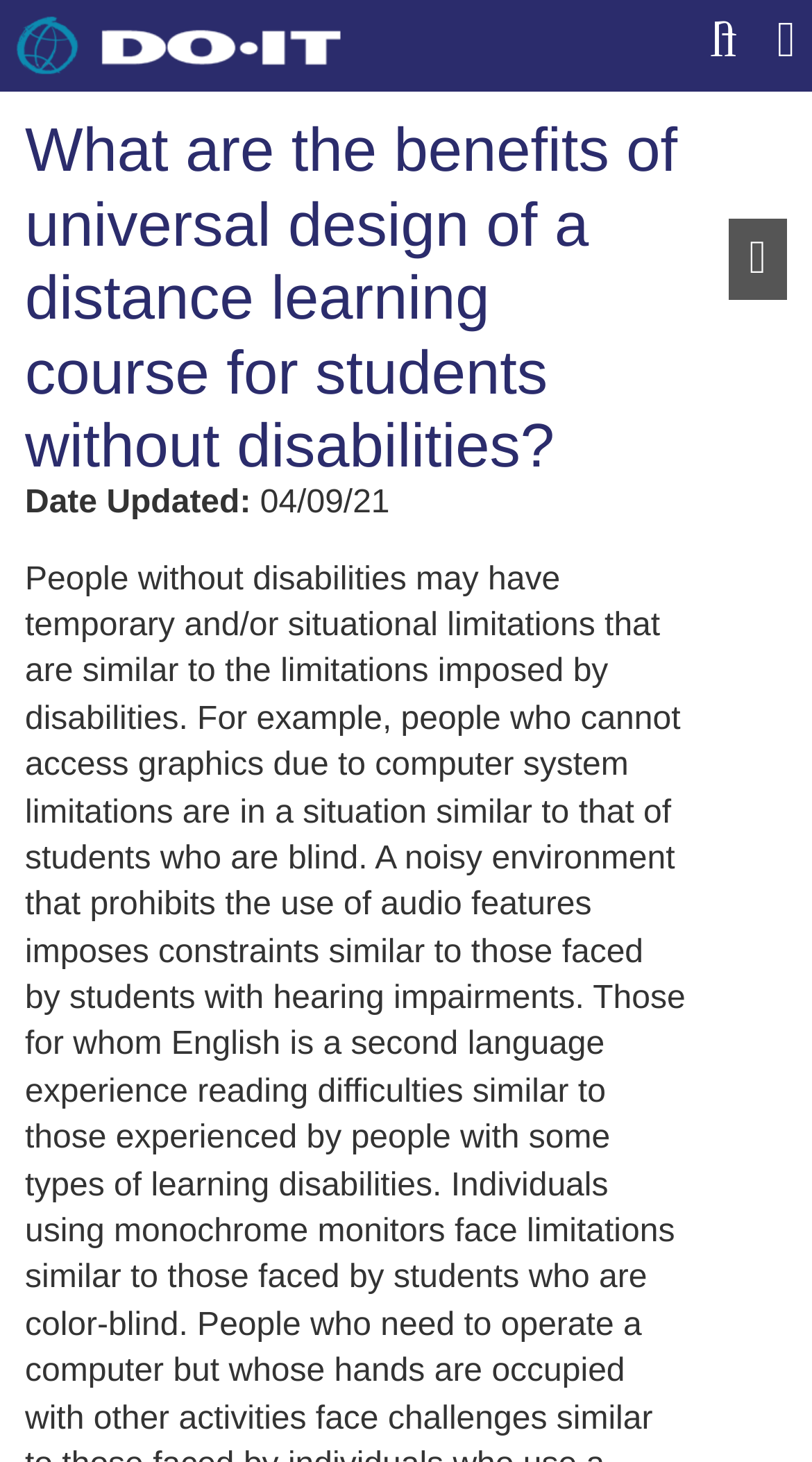How many navigation menu items are visible?
Use the image to answer the question with a single word or phrase.

3